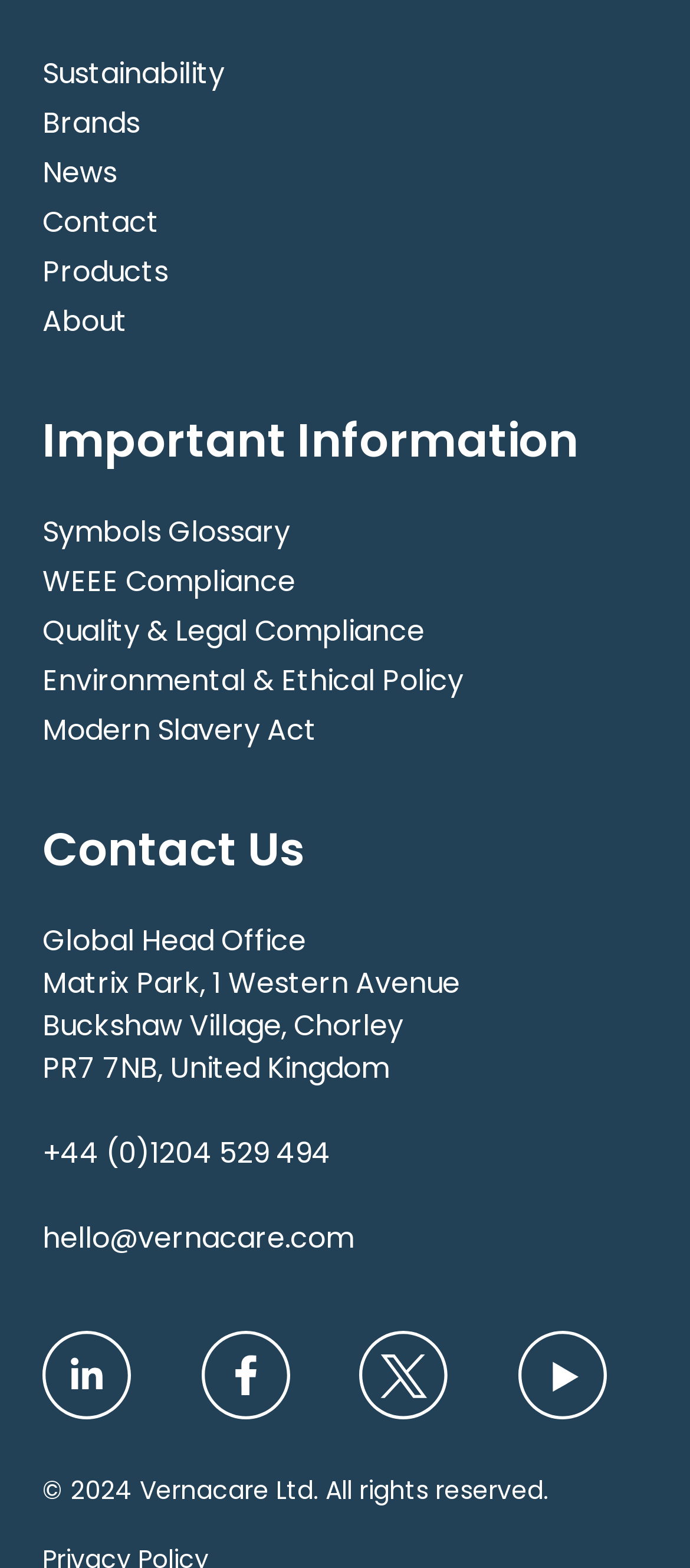Please identify the bounding box coordinates of the clickable region that I should interact with to perform the following instruction: "Click on Sustainability". The coordinates should be expressed as four float numbers between 0 and 1, i.e., [left, top, right, bottom].

[0.062, 0.034, 0.938, 0.061]